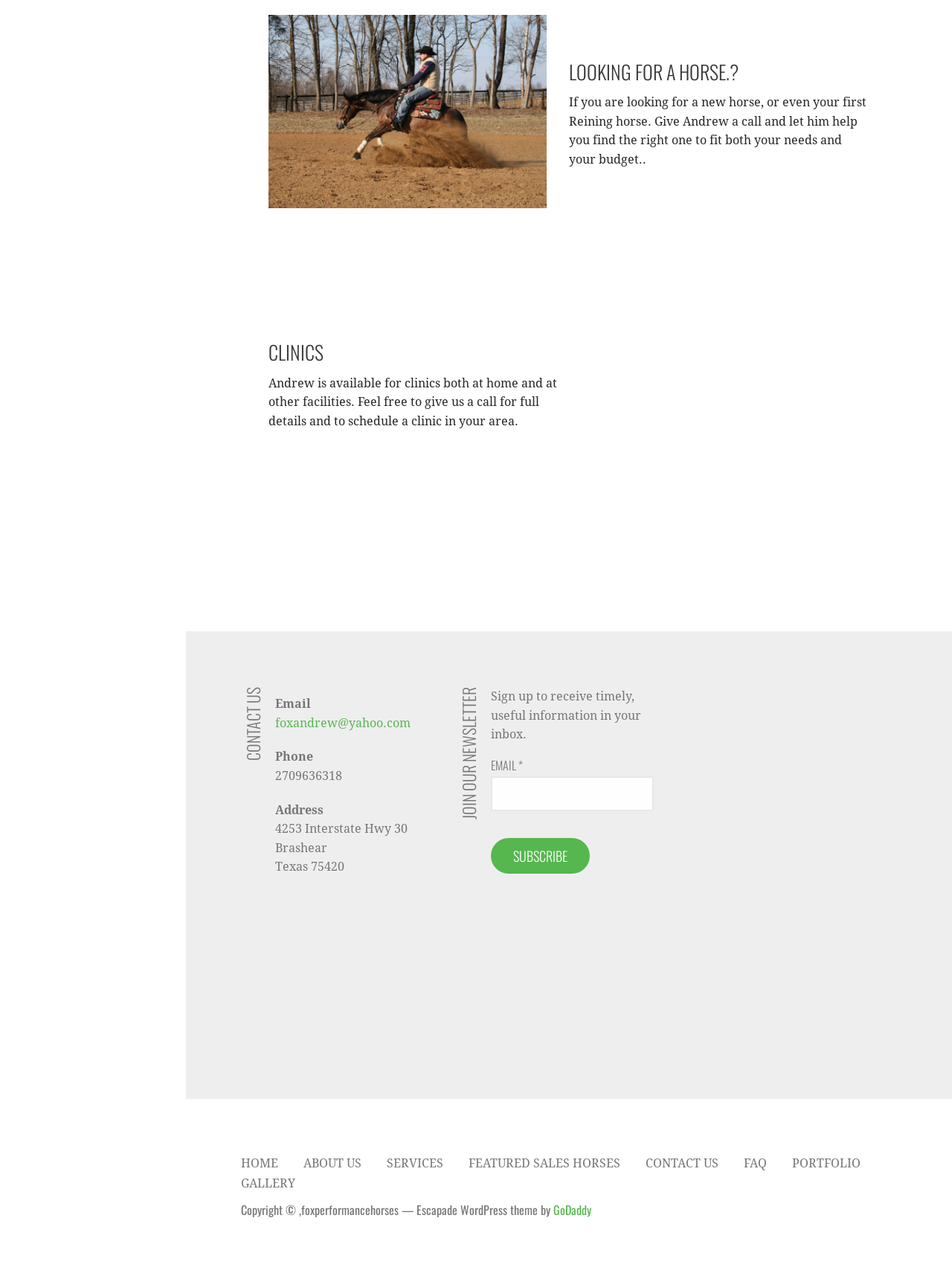Provide a single word or phrase to answer the given question: 
How can people receive timely and useful information from the horse trainer?

By signing up for the newsletter